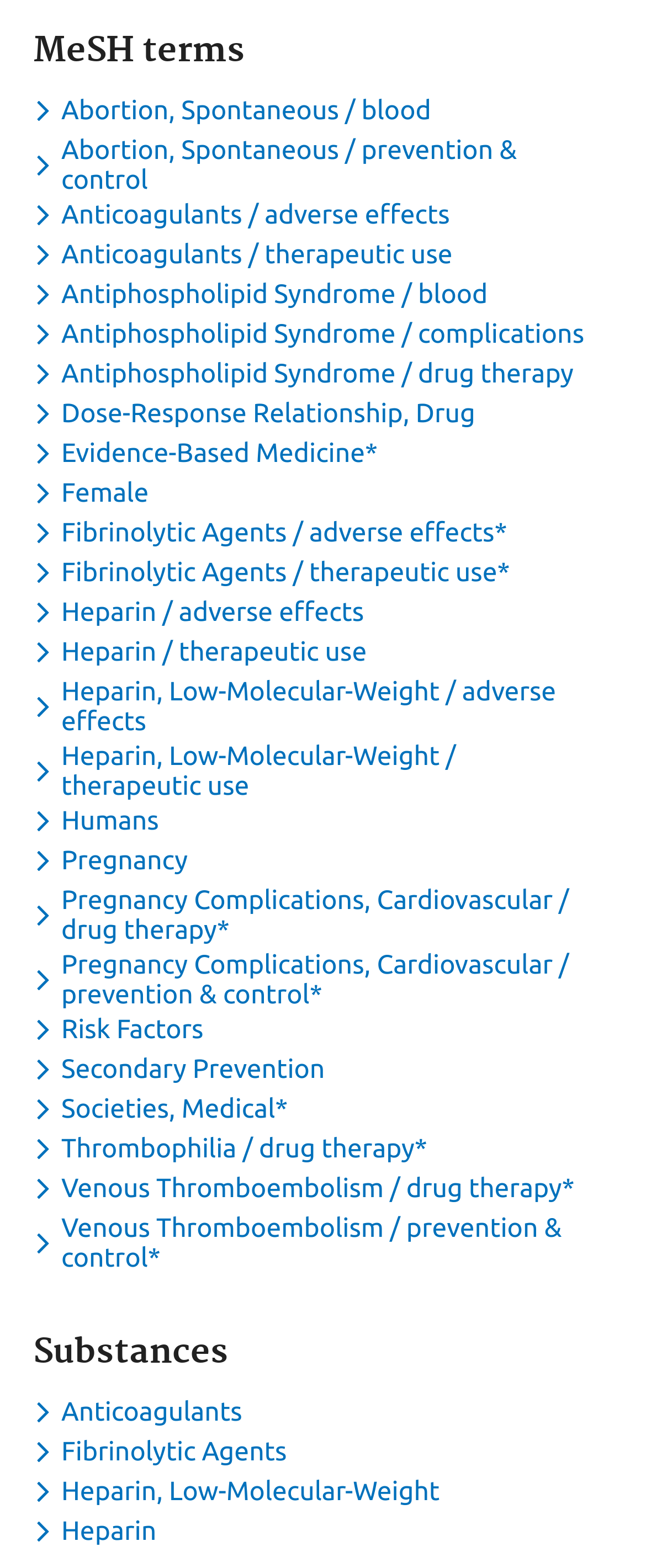How many substances are listed on the webpage?
Examine the webpage screenshot and provide an in-depth answer to the question.

There are 4 substances listed on the webpage, each represented by a toggle dropdown menu button under the 'Substances' category. These buttons are arranged vertically and have distinct labels, indicating that there are 4 different substances.